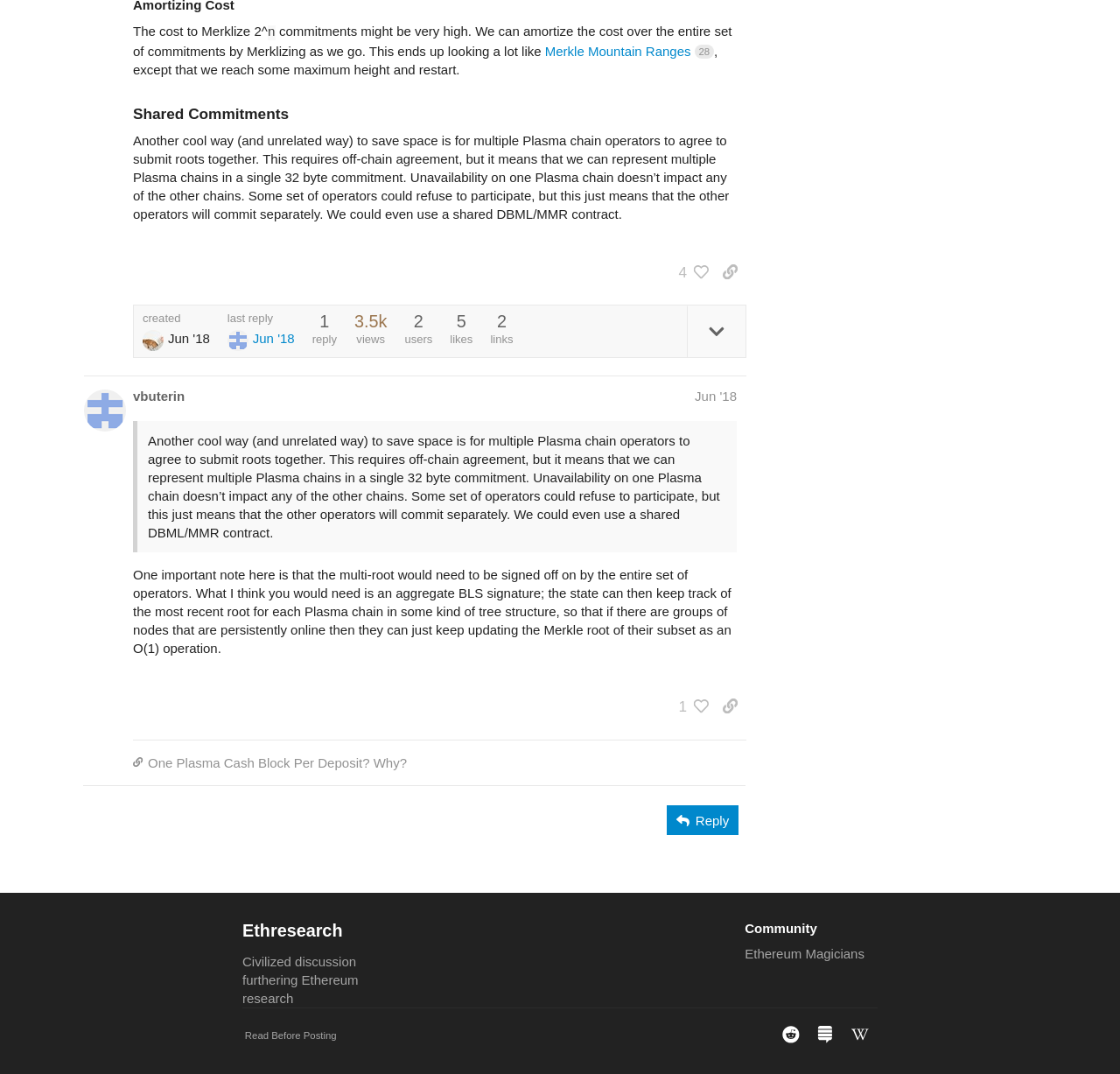Determine the bounding box coordinates of the clickable region to execute the instruction: "Expand topic details". The coordinates should be four float numbers between 0 and 1, denoted as [left, top, right, bottom].

[0.613, 0.285, 0.666, 0.332]